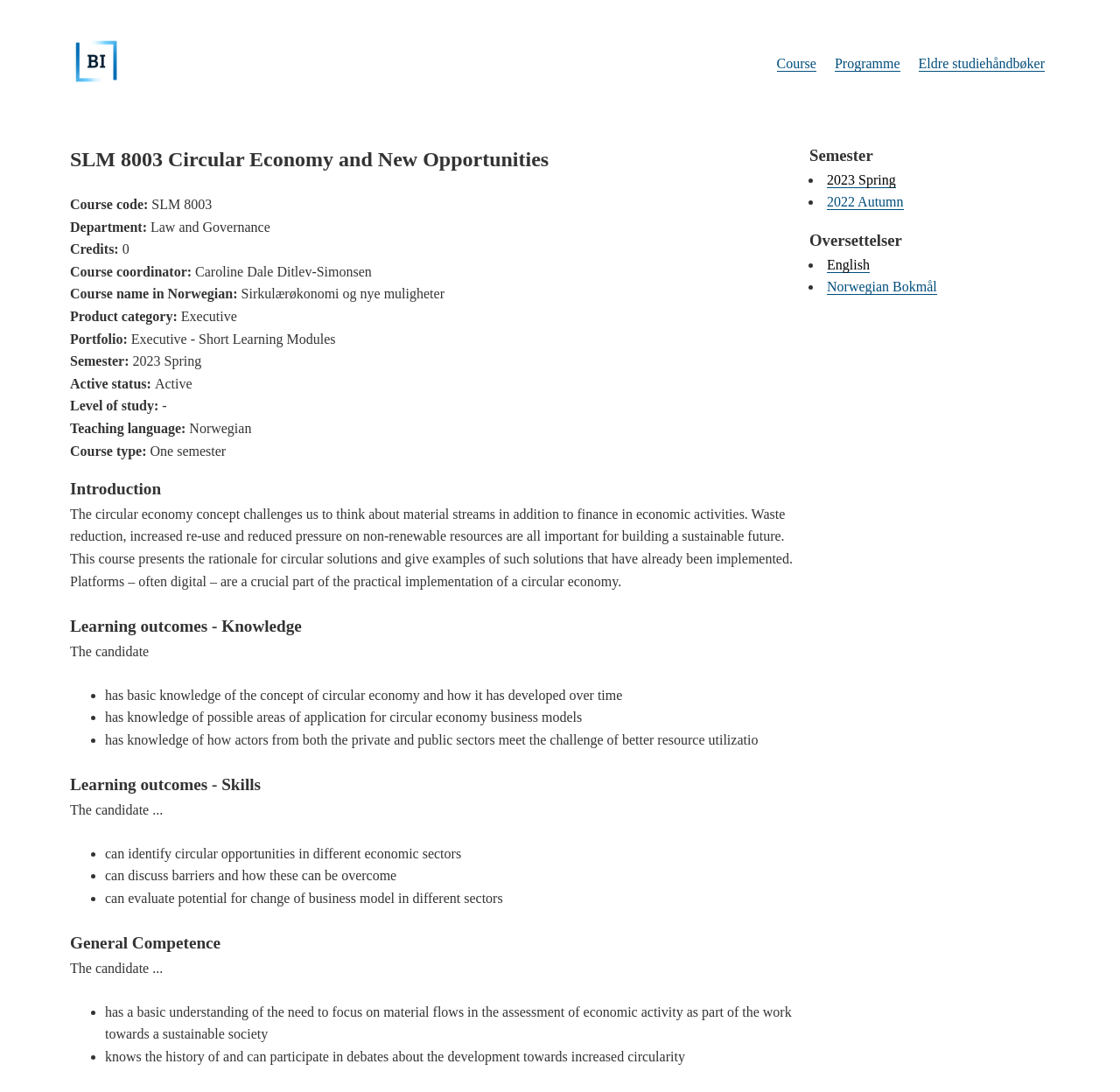Could you provide the bounding box coordinates for the portion of the screen to click to complete this instruction: "View the 'Programme' information"?

[0.745, 0.051, 0.804, 0.066]